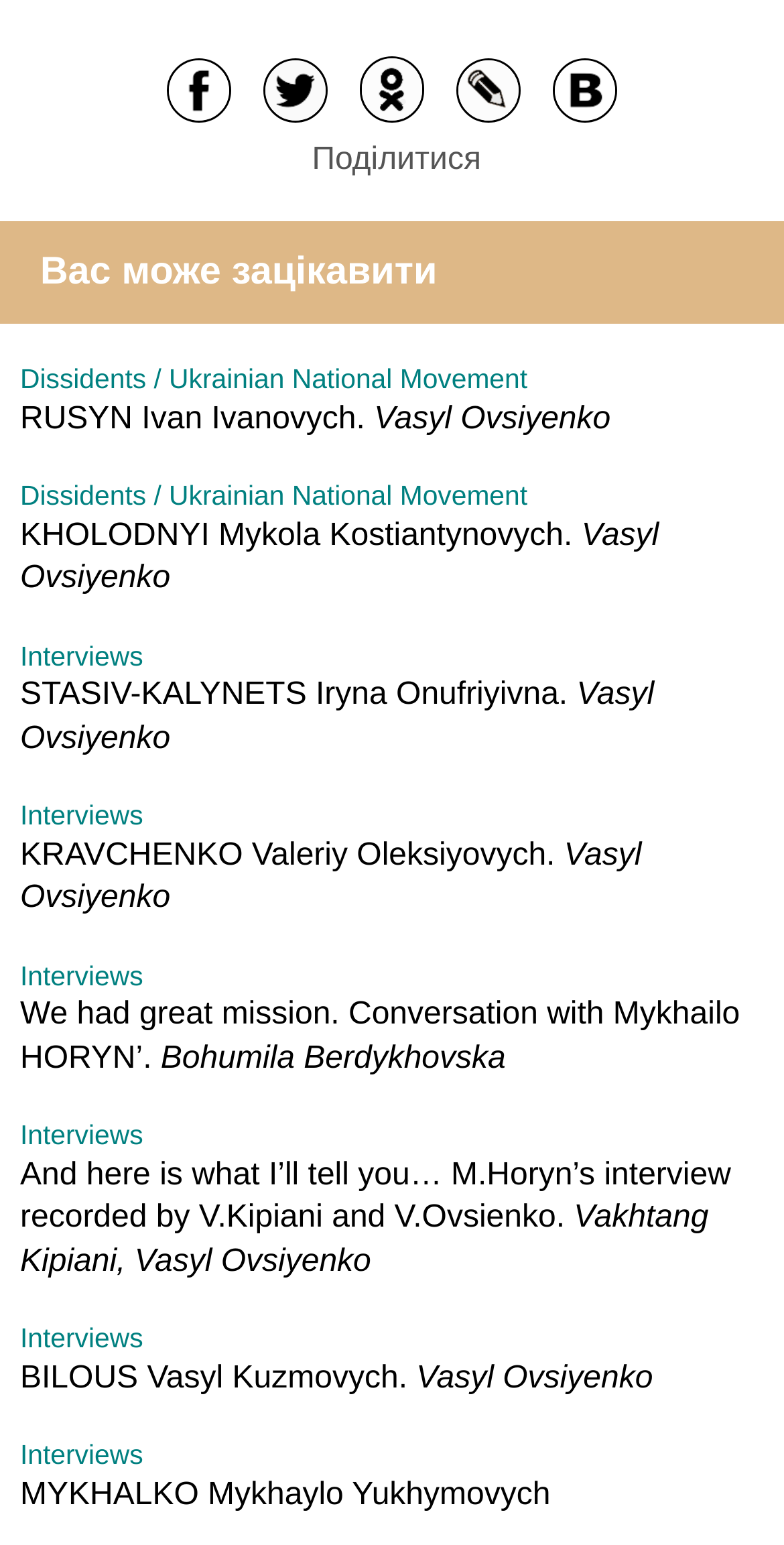Identify the bounding box coordinates for the UI element described as: "parent_node: SR". The coordinates should be provided as four floats between 0 and 1: [left, top, right, bottom].

None